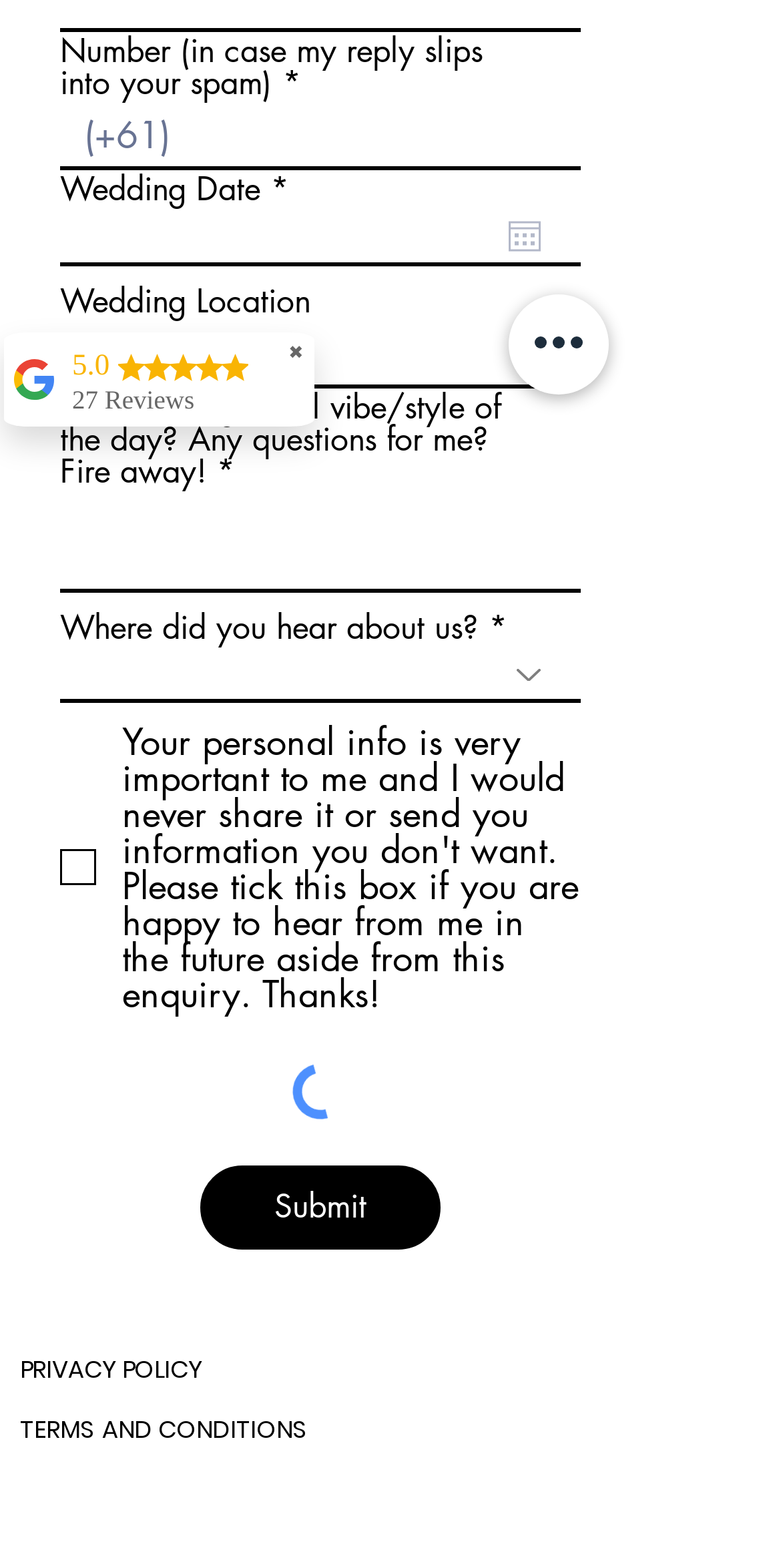Given the element description Submit, identify the bounding box coordinates for the UI element on the webpage screenshot. The format should be (top-left x, top-left y, bottom-right x, bottom-right y), with values between 0 and 1.

[0.256, 0.744, 0.564, 0.797]